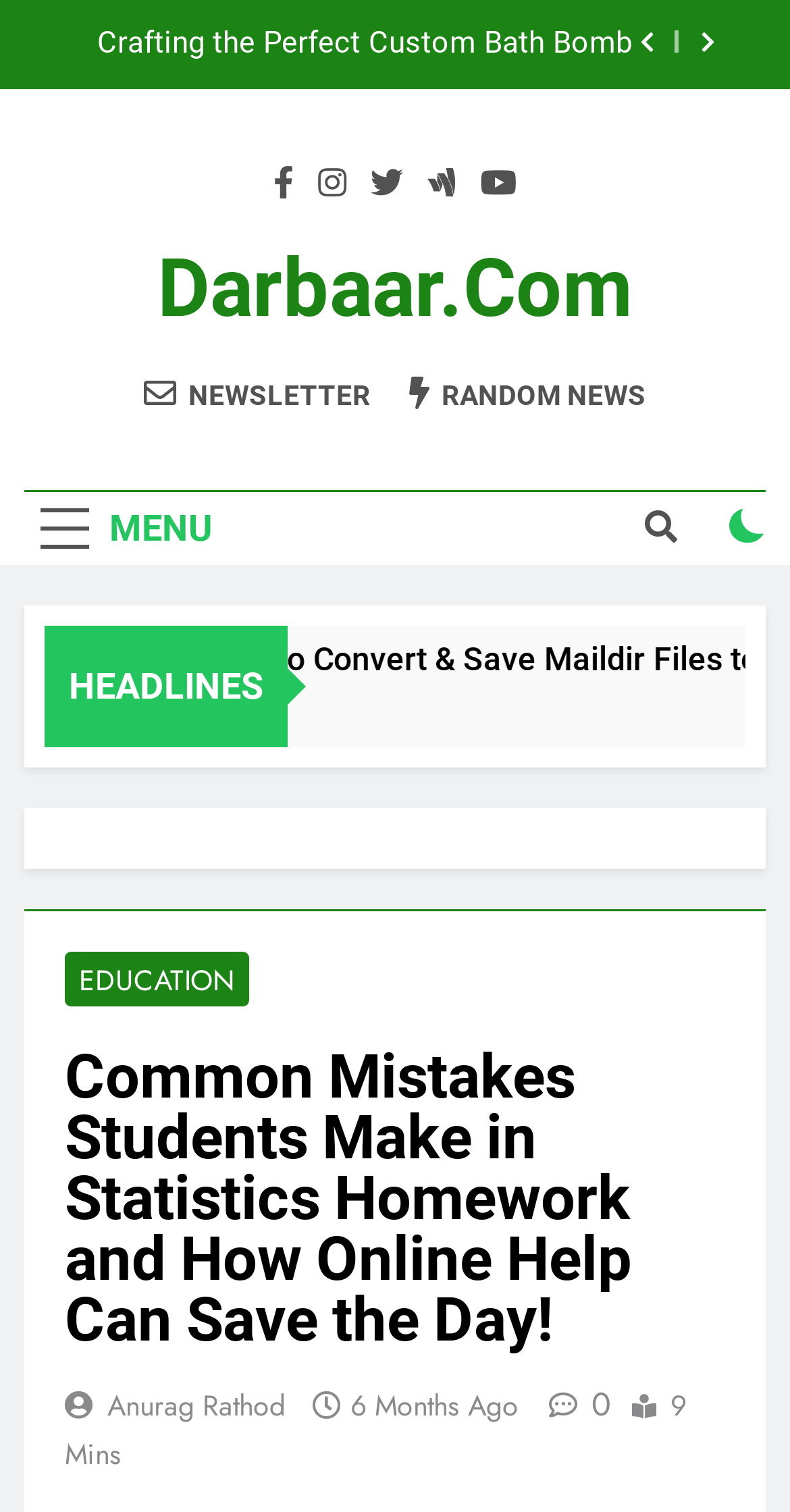Based on the image, please respond to the question with as much detail as possible:
What is the author's name?

The author's name is mentioned in the article as 'Anurag Rathod', which can be found in the link with the text 'Anurag Rathod'.